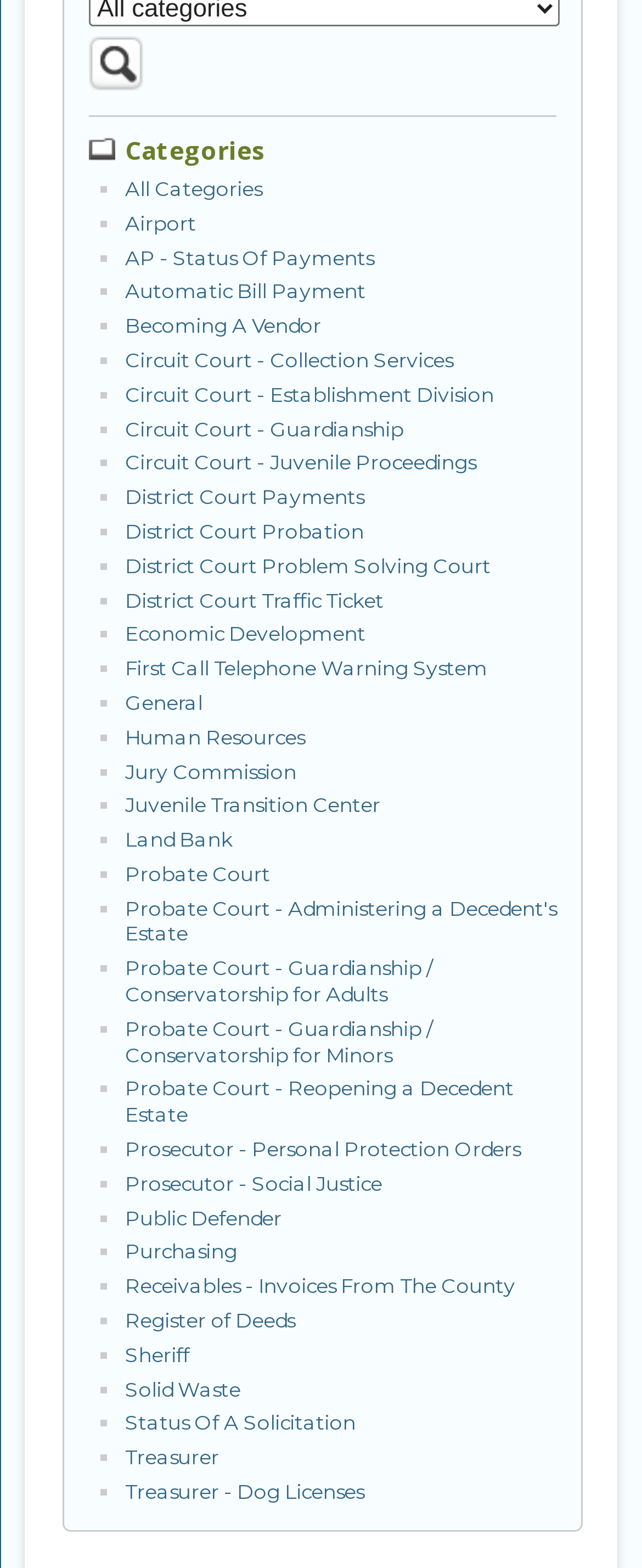Find the bounding box of the UI element described as: "Jury Commission". The bounding box coordinates should be given as four float values between 0 and 1, i.e., [left, top, right, bottom].

[0.195, 0.484, 0.461, 0.499]